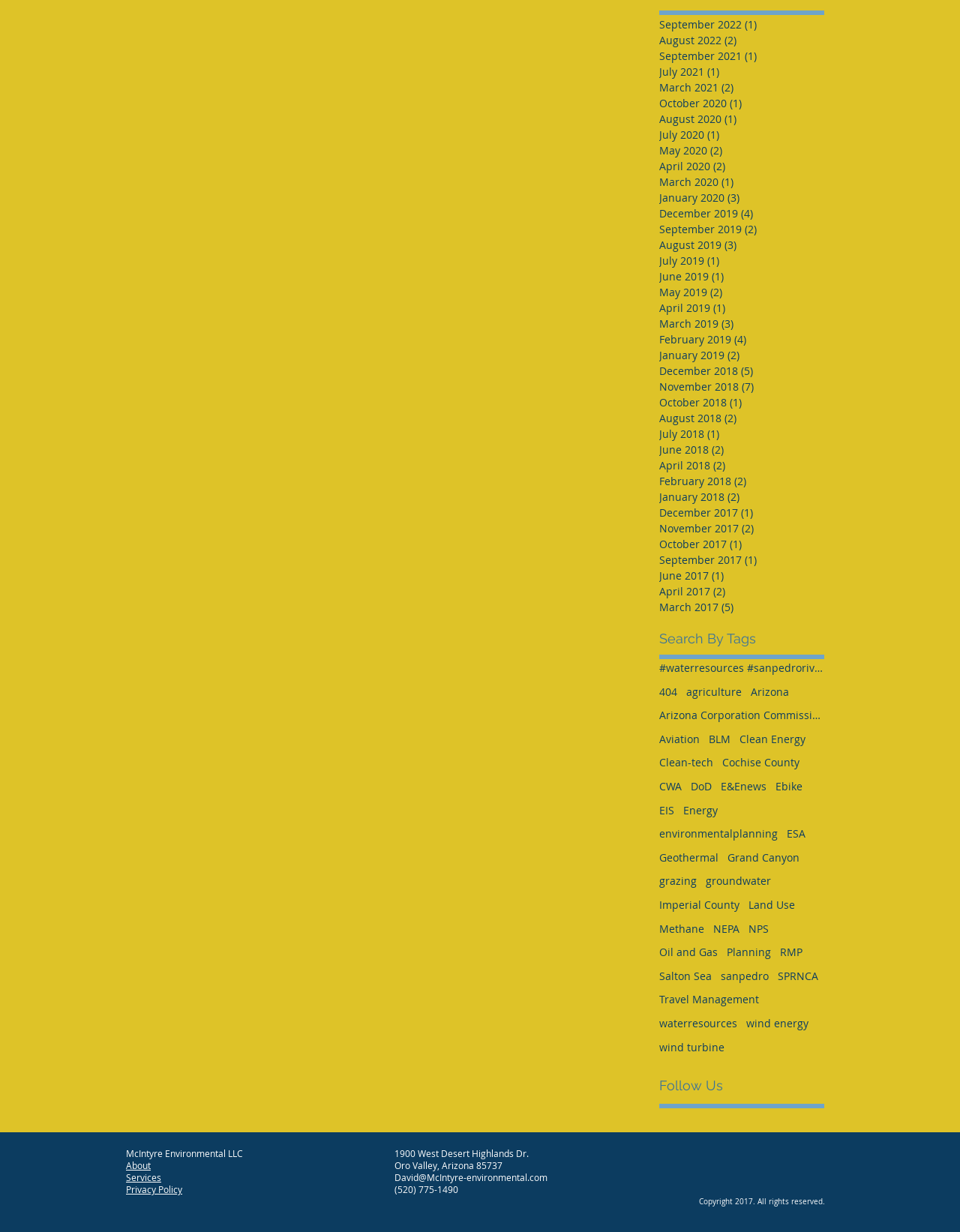Locate the bounding box coordinates of the area where you should click to accomplish the instruction: "Explore posts related to Arizona".

[0.782, 0.555, 0.822, 0.567]